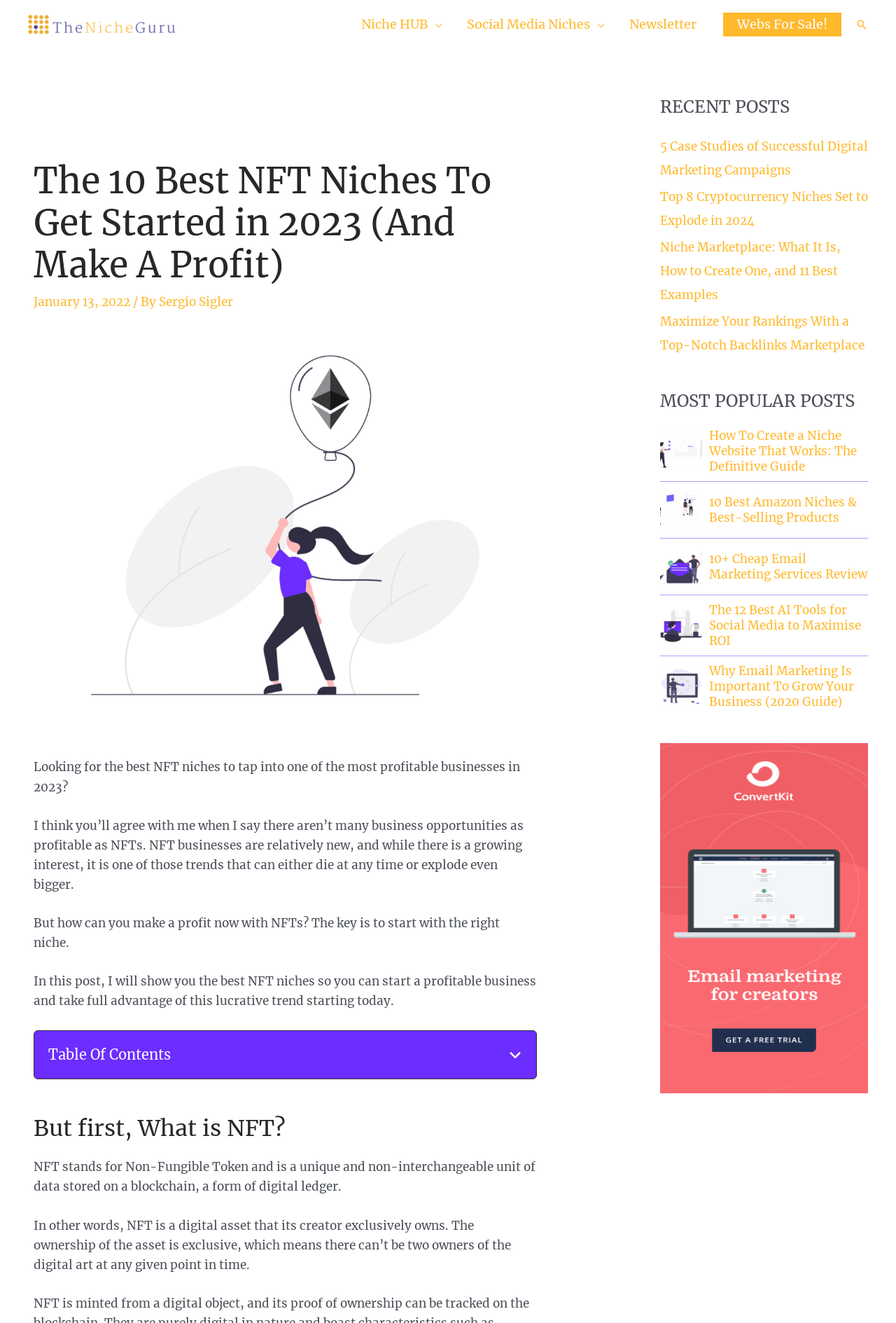Please answer the following question using a single word or phrase: How many navigation links are in the primary navigation menu?

3